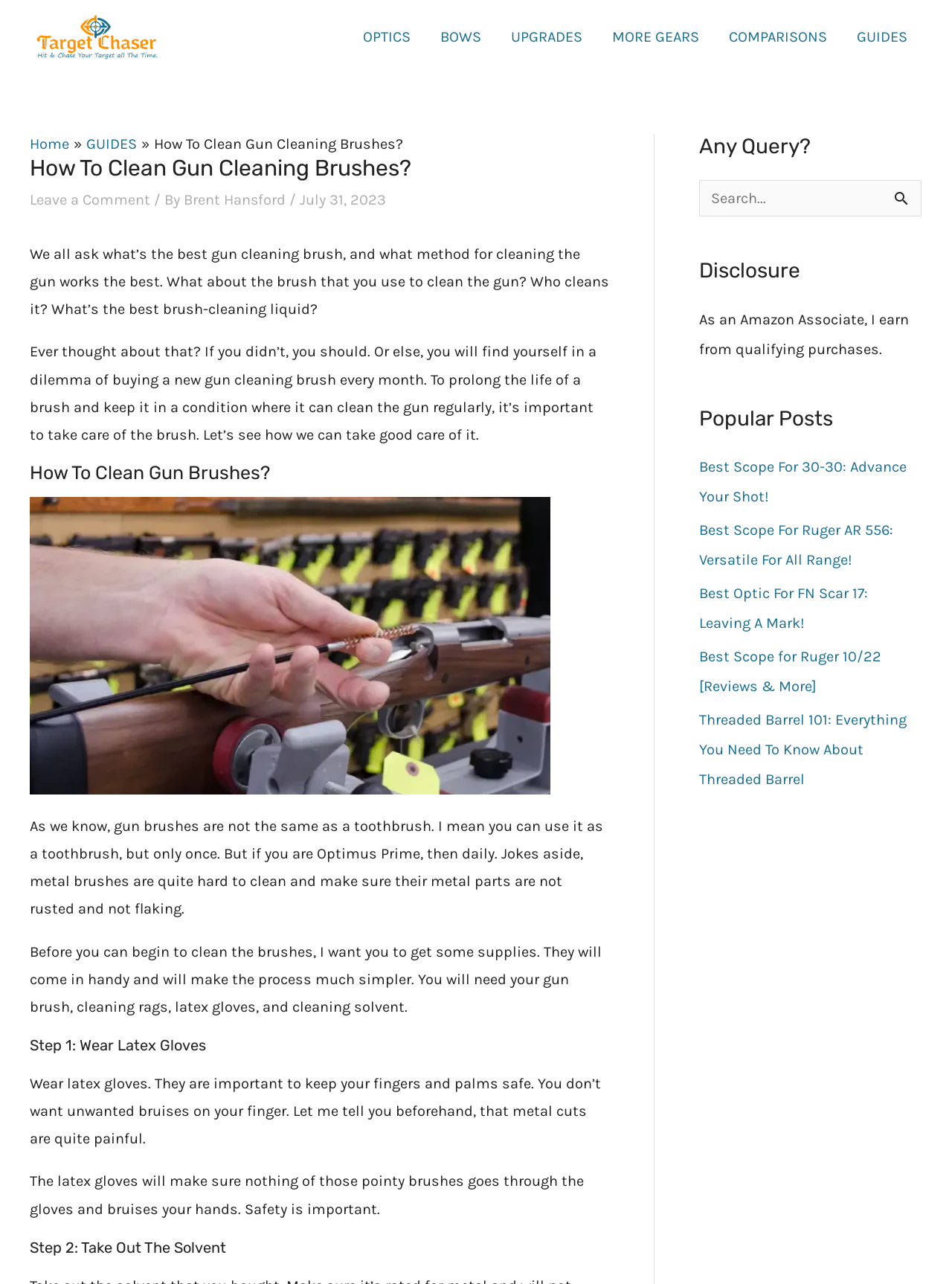Please specify the bounding box coordinates for the clickable region that will help you carry out the instruction: "Click on the 'Leave a Comment' link".

[0.031, 0.149, 0.158, 0.162]